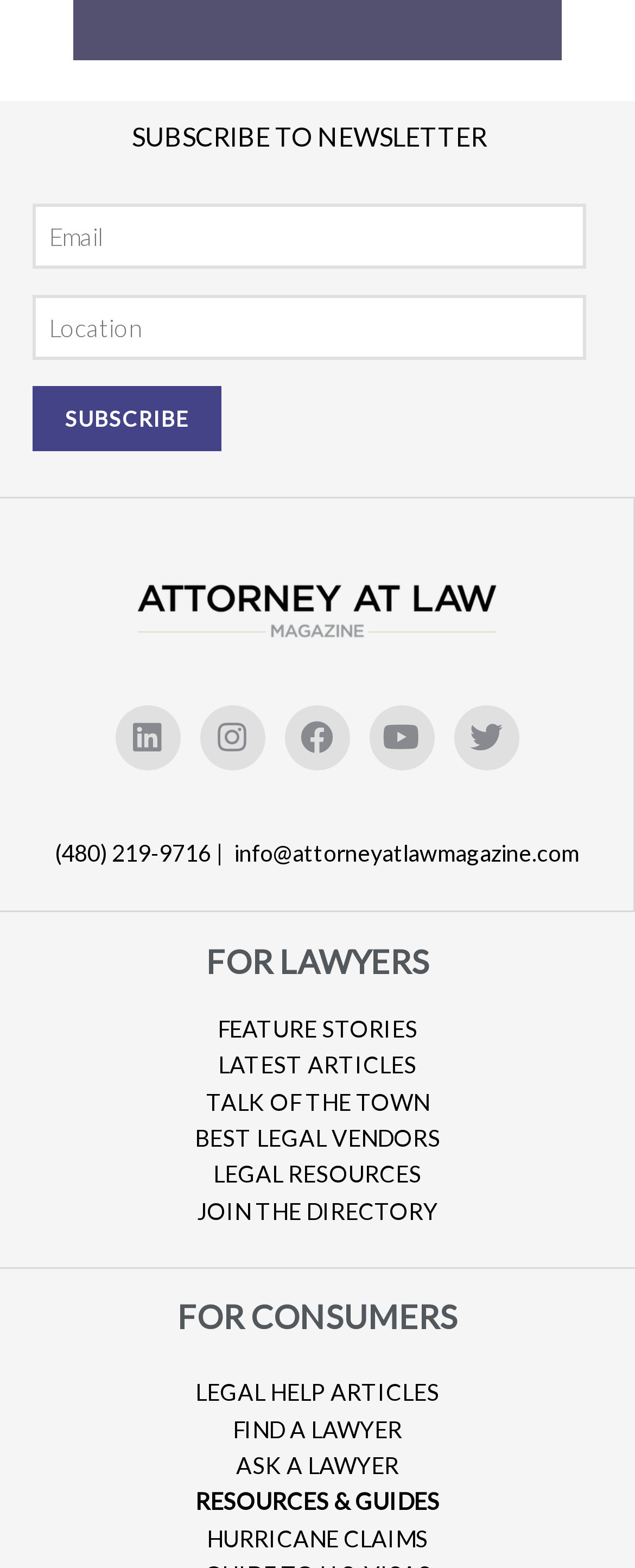What is the logo image on the webpage?
Analyze the image and deliver a detailed answer to the question.

The image with the description 'Attorney at Law Magazine Logo' is located on the webpage, and it is likely the logo of the Attorney at Law Magazine.